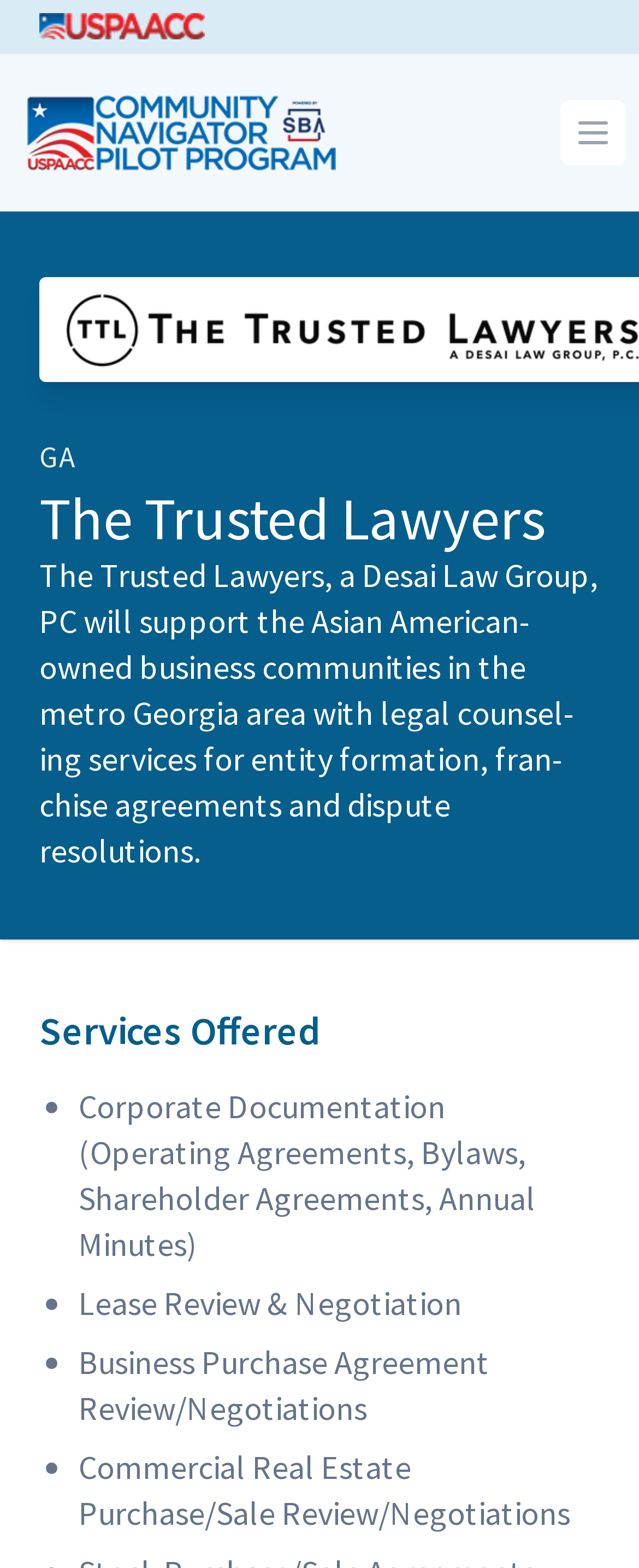Using the provided element description: "CNPP", identify the bounding box coordinates. The coordinates should be four floats between 0 and 1 in the order [left, top, right, bottom].

[0.041, 0.06, 0.527, 0.11]